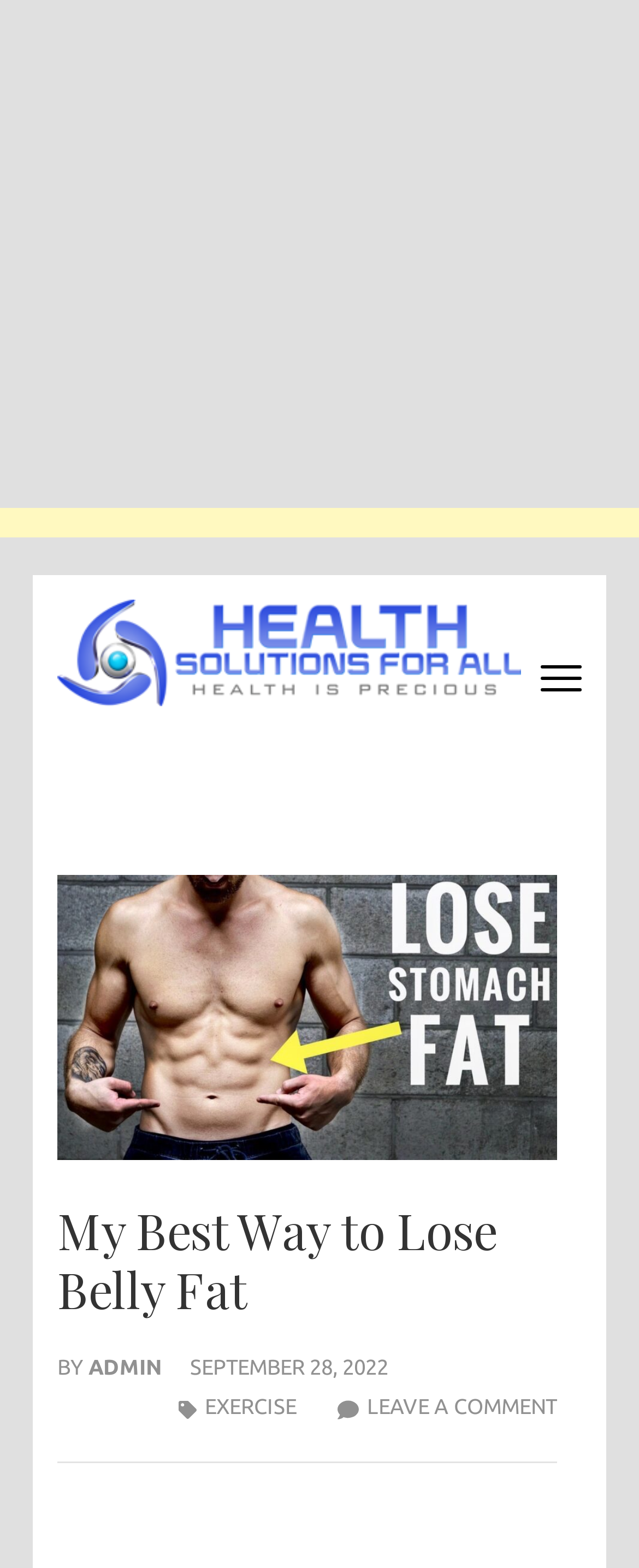Is there a comment section in the article?
Using the information from the image, provide a comprehensive answer to the question.

I found a link 'LEAVE A COMMENT MY BEST WAY TO LOSE BELLY FAT' which suggests that there is a comment section in the article where readers can leave their comments.